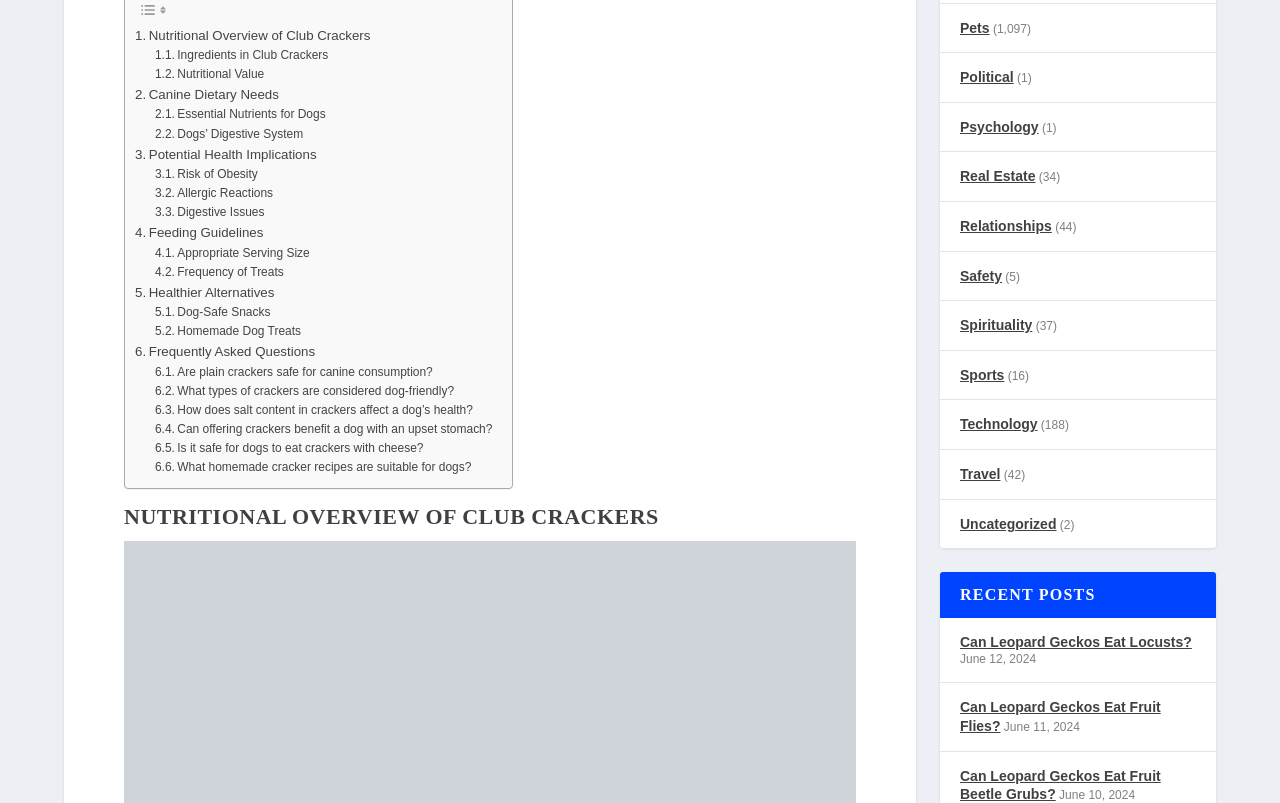Kindly determine the bounding box coordinates of the area that needs to be clicked to fulfill this instruction: "Click on Nutritional Overview of Club Crackers".

[0.105, 0.046, 0.289, 0.073]